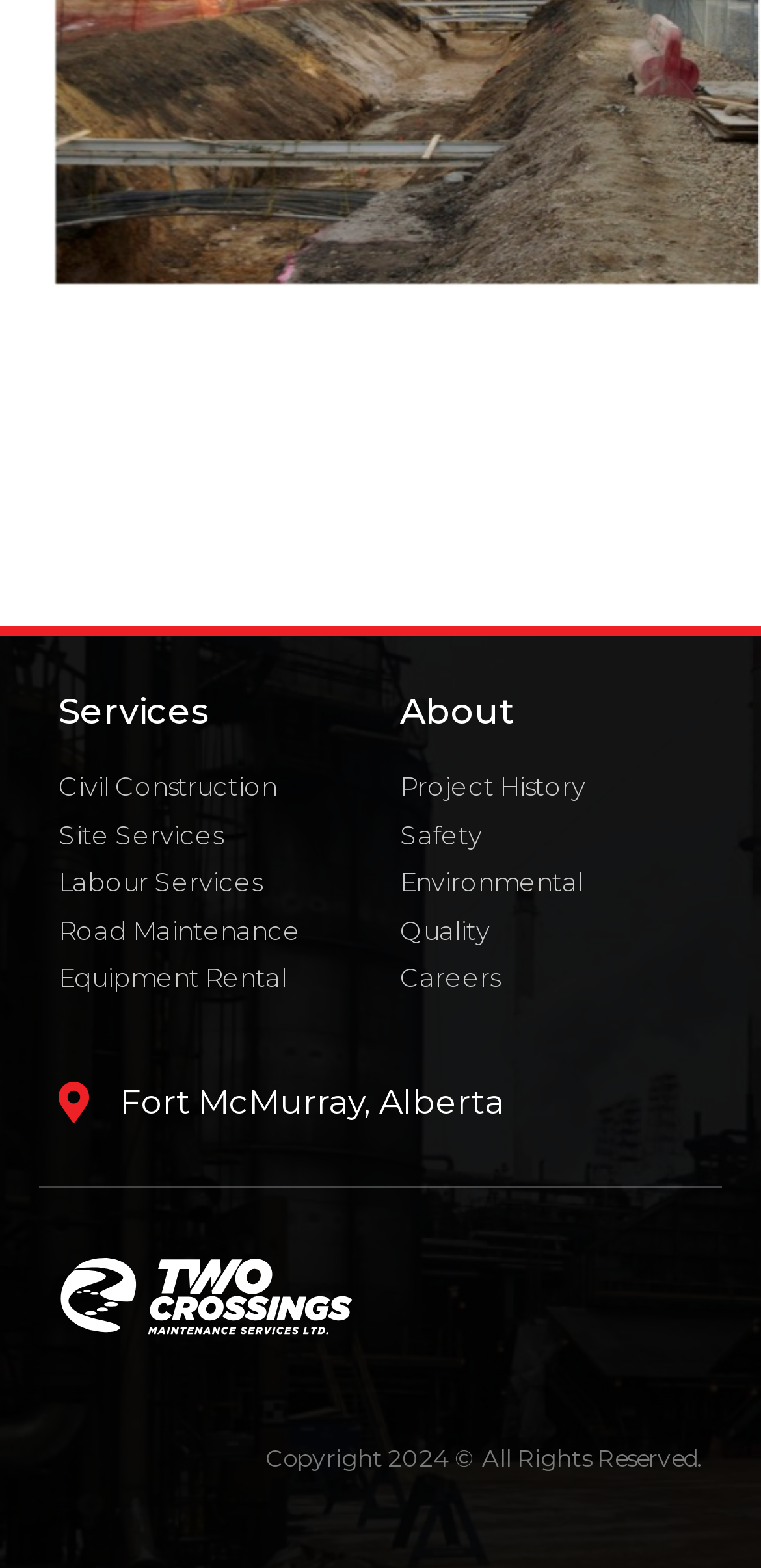Respond to the question below with a concise word or phrase:
What is the purpose of the image located at [0.077, 0.733, 0.467, 0.922]?

Logo or branding